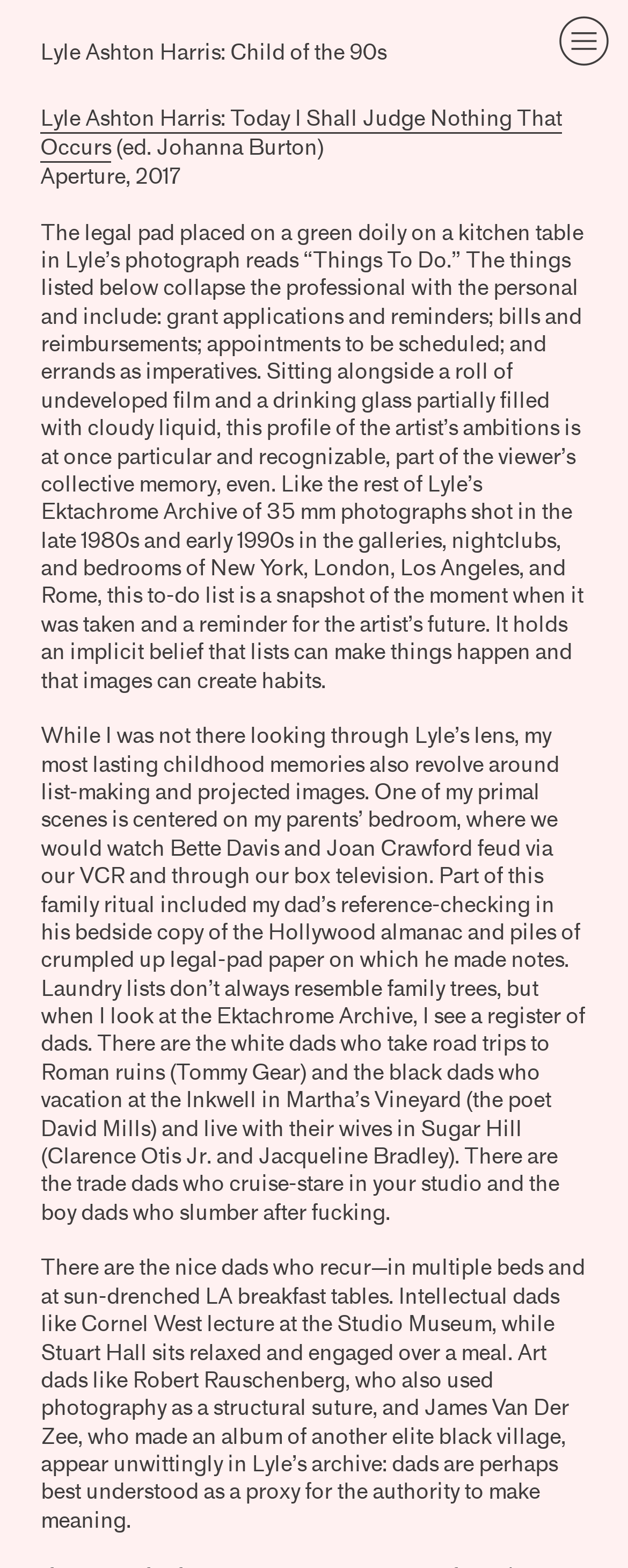Answer the question using only one word or a concise phrase: Who is the author of the text?

Not specified